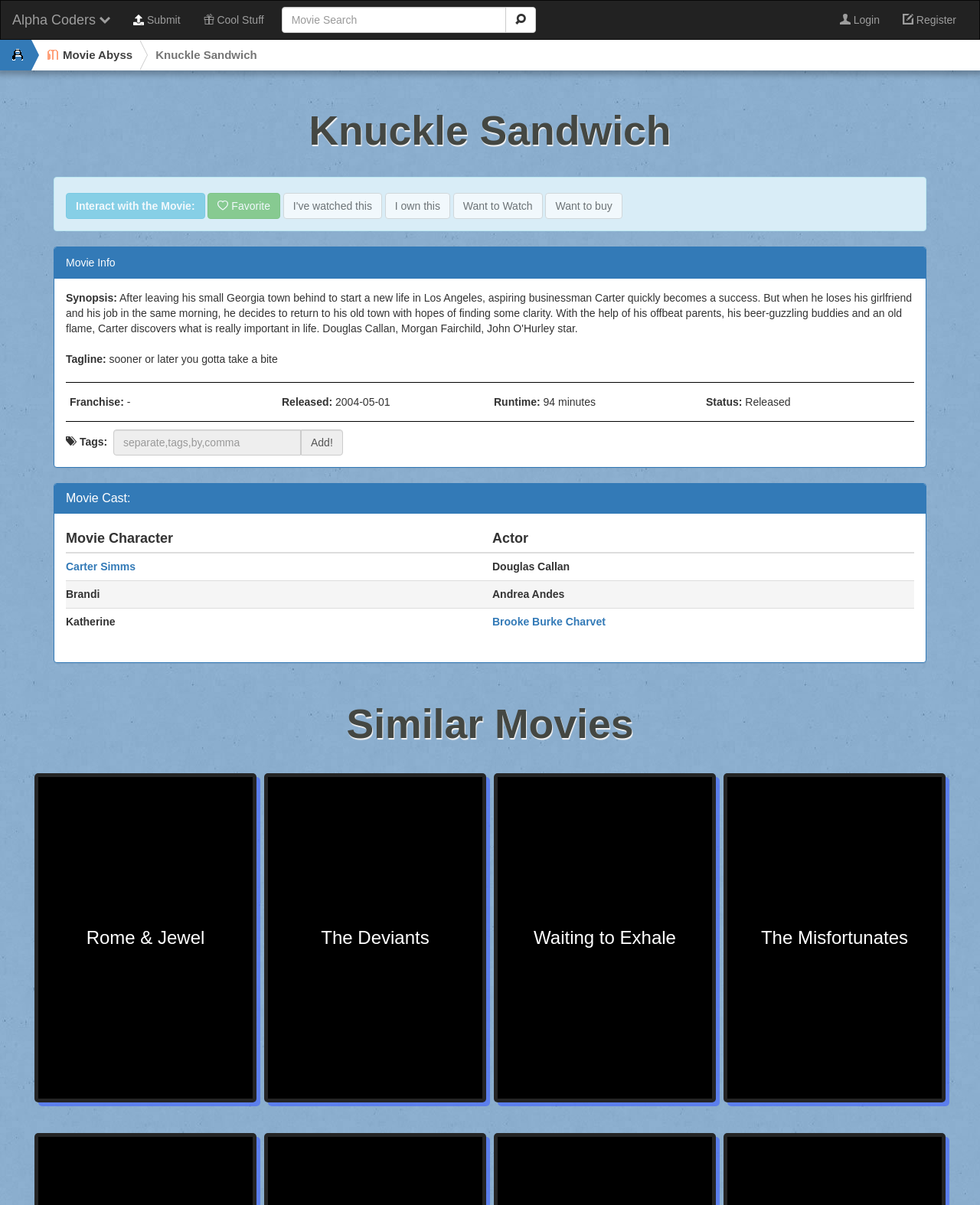Please identify the bounding box coordinates of the element's region that should be clicked to execute the following instruction: "Search for a movie". The bounding box coordinates must be four float numbers between 0 and 1, i.e., [left, top, right, bottom].

[0.287, 0.006, 0.516, 0.027]